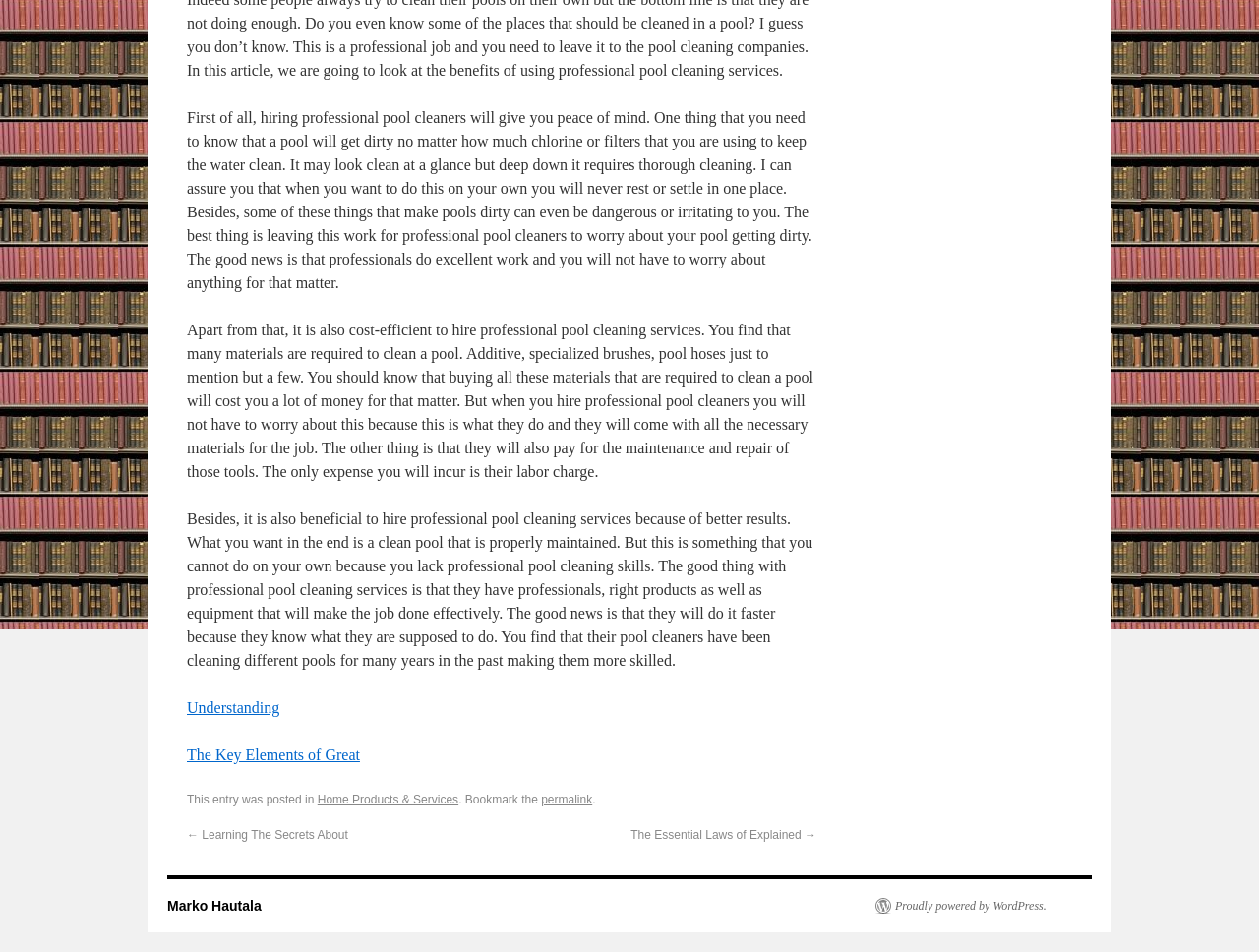Calculate the bounding box coordinates of the UI element given the description: "The Key Elements of Great".

[0.148, 0.784, 0.286, 0.802]